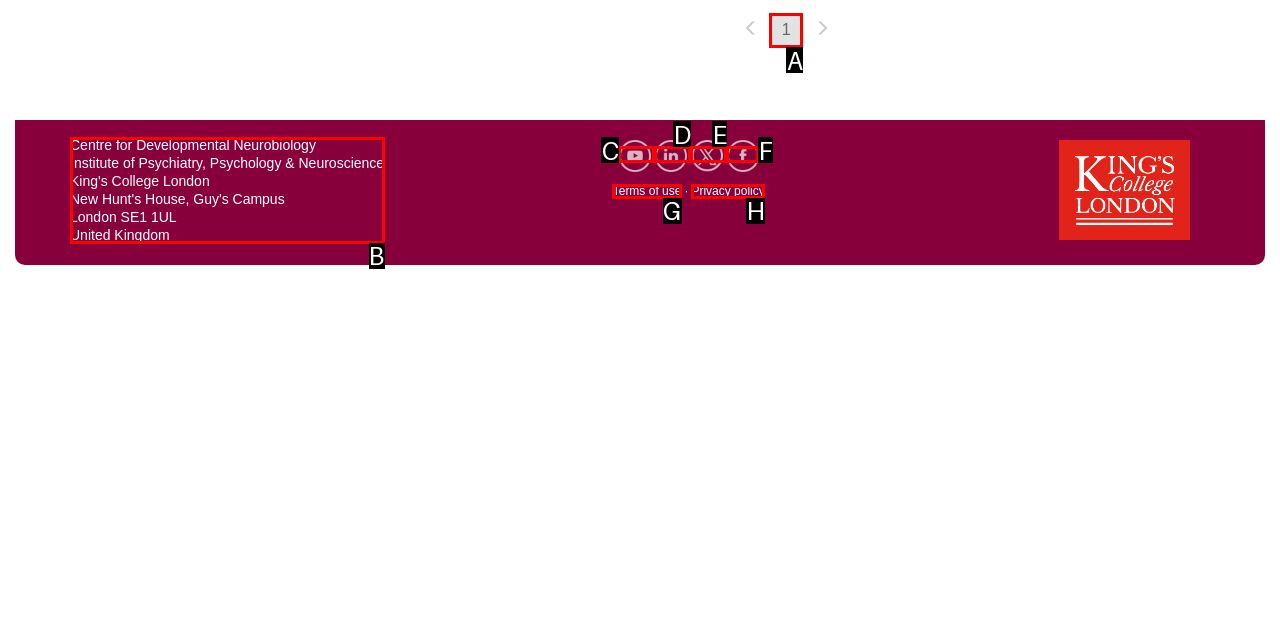Based on the element description: Privacy policy, choose the best matching option. Provide the letter of the option directly.

H